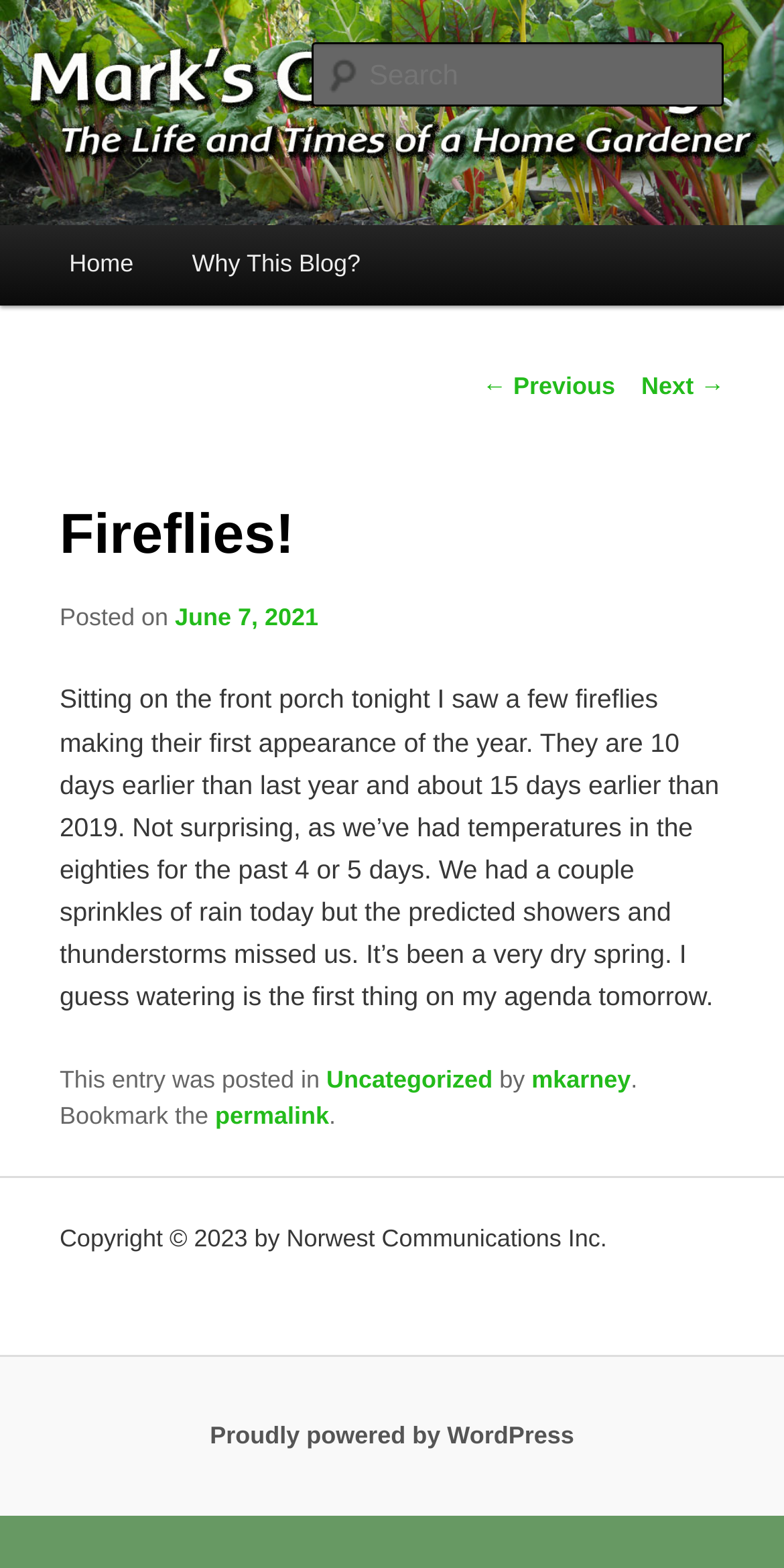Specify the bounding box coordinates of the element's region that should be clicked to achieve the following instruction: "Search for something". The bounding box coordinates consist of four float numbers between 0 and 1, in the format [left, top, right, bottom].

[0.396, 0.027, 0.924, 0.068]